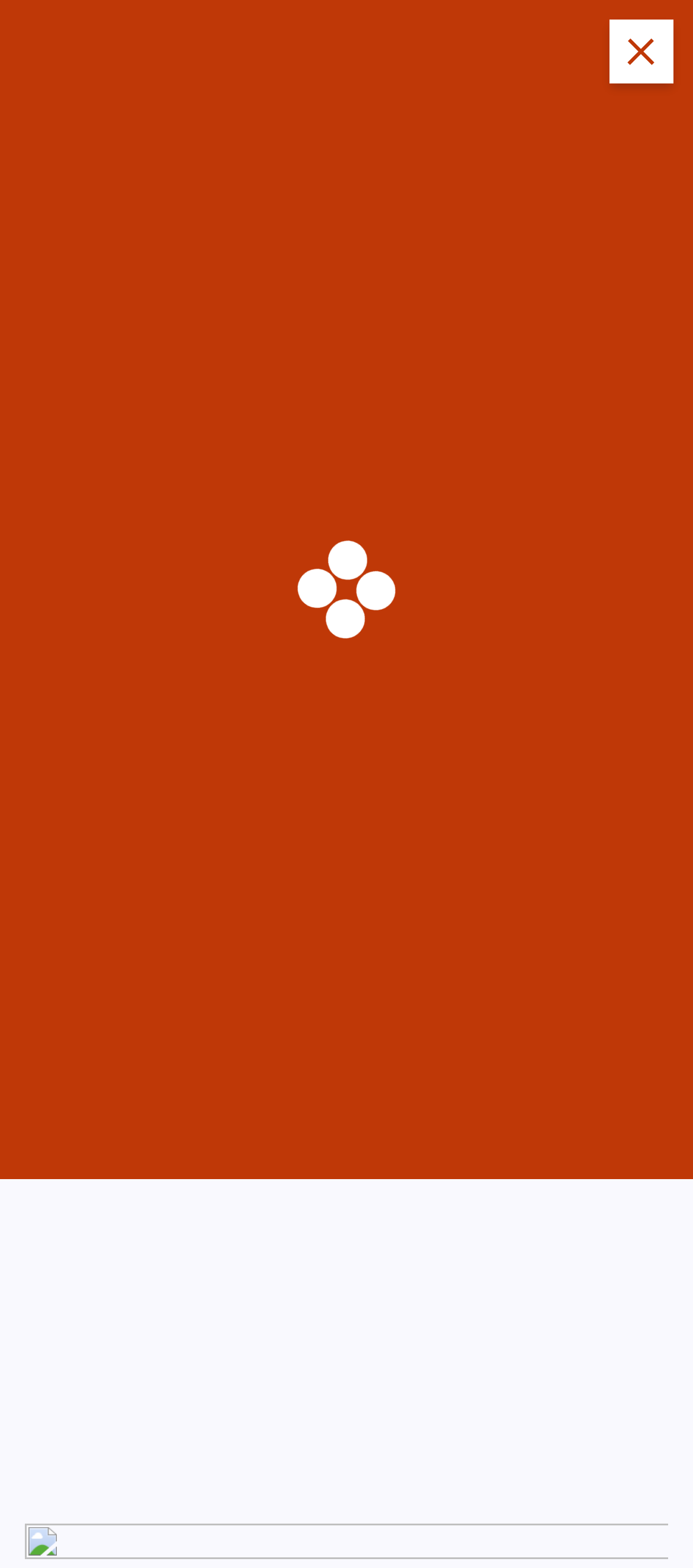Determine the bounding box coordinates of the UI element described below. Use the format (top-left x, top-left y, bottom-right x, bottom-right y) with floating point numbers between 0 and 1: parent_node: Just another WordPress site

[0.297, 0.064, 0.703, 0.124]